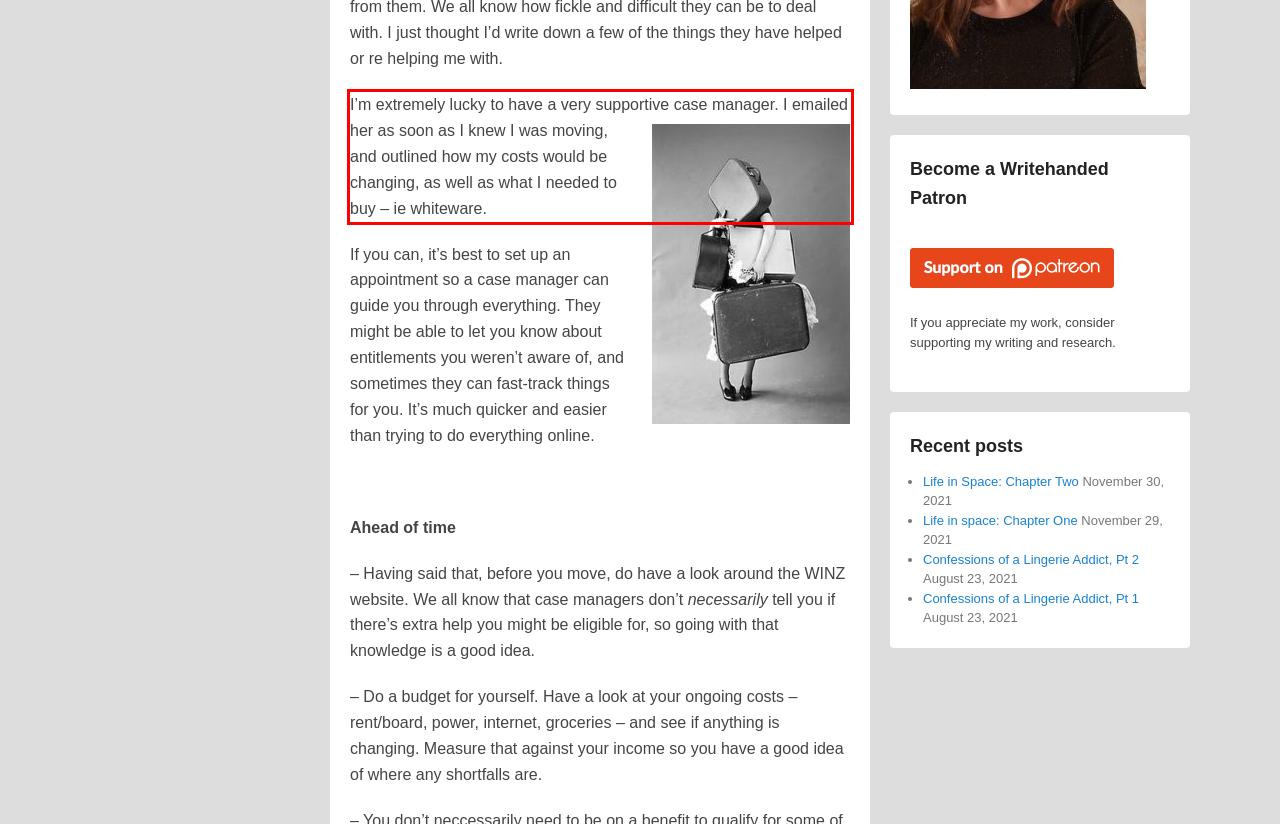You have a screenshot of a webpage with a UI element highlighted by a red bounding box. Use OCR to obtain the text within this highlighted area.

I’m extremely lucky to have a very supportive case manager. I emailed her as soon as I knew I was moving, and outlined how my costs would be changing, as well as what I needed to buy – ie whiteware.